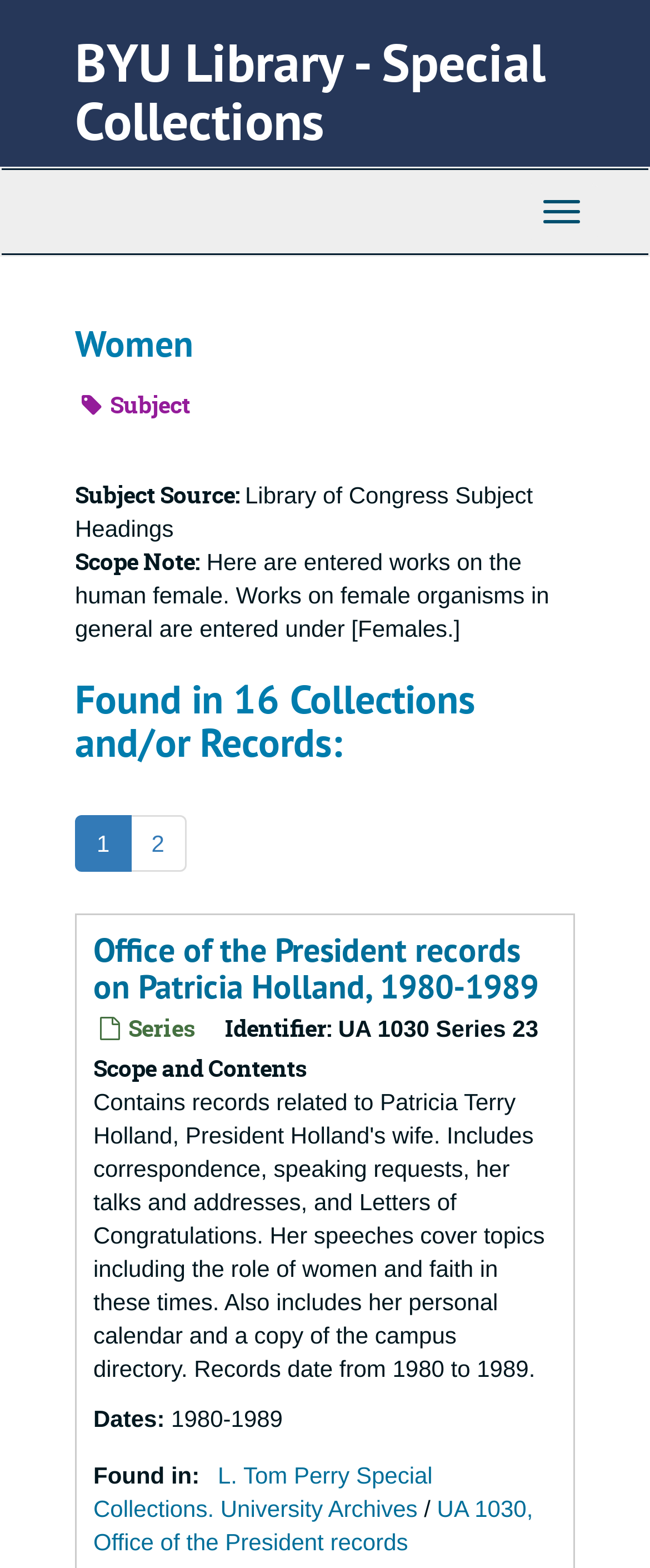Generate the text content of the main heading of the webpage.

BYU Library - Special Collections